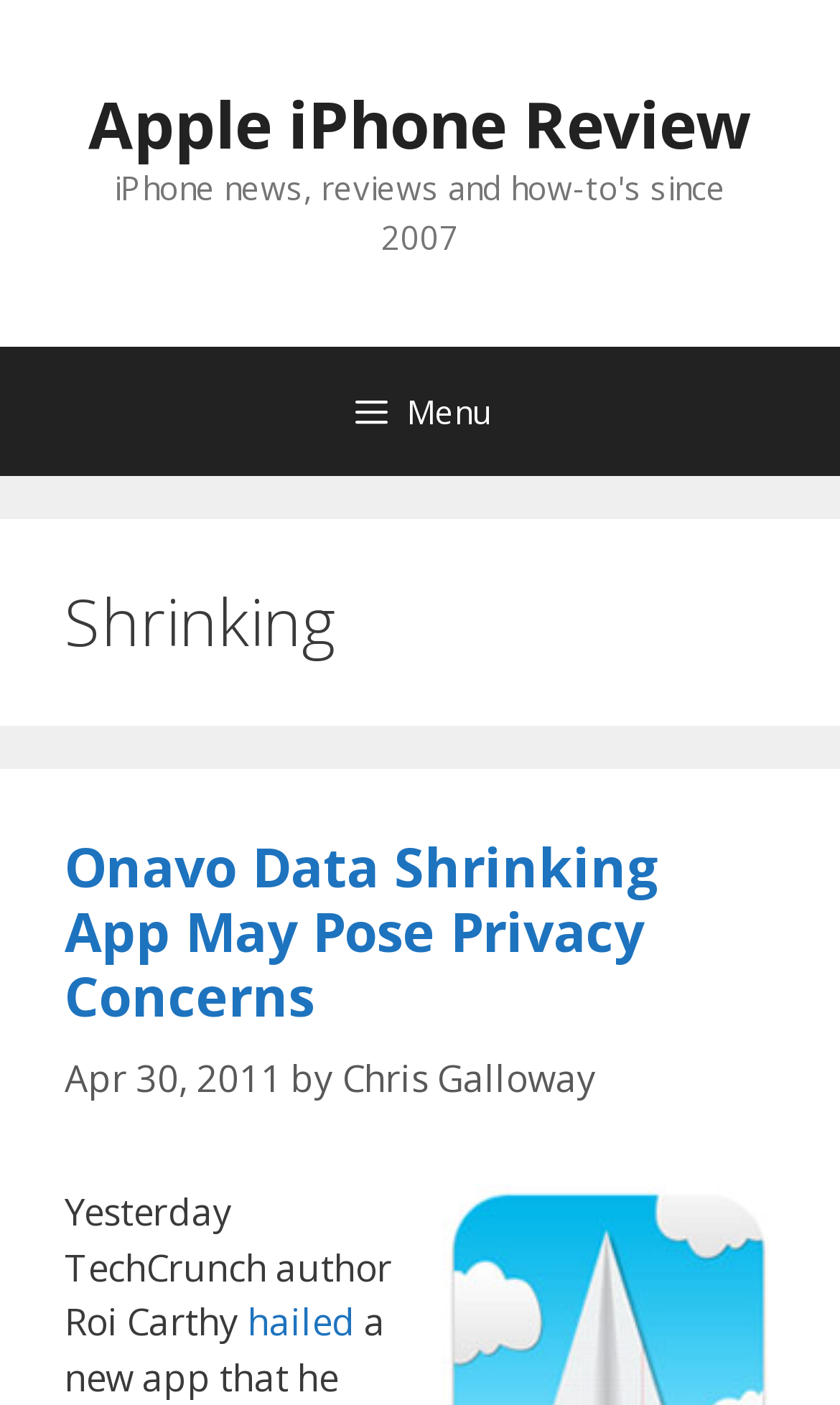Identify the bounding box coordinates for the UI element mentioned here: "Chris Galloway". Provide the coordinates as four float values between 0 and 1, i.e., [left, top, right, bottom].

[0.408, 0.749, 0.71, 0.784]